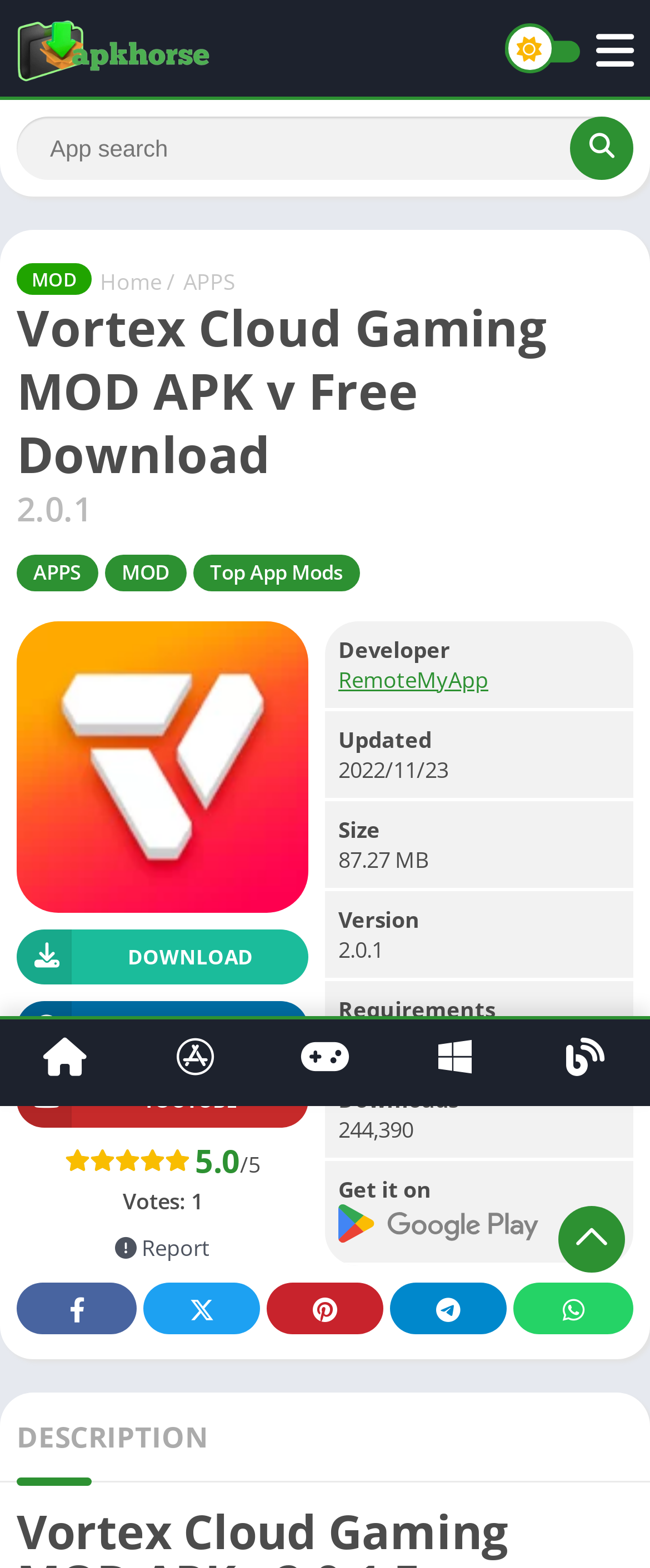Using the details in the image, give a detailed response to the question below:
What is the name of the APK file?

The name of the APK file can be found in the heading element with the text 'Vortex Cloud Gaming MOD APK v2.0.1 Free Download'.